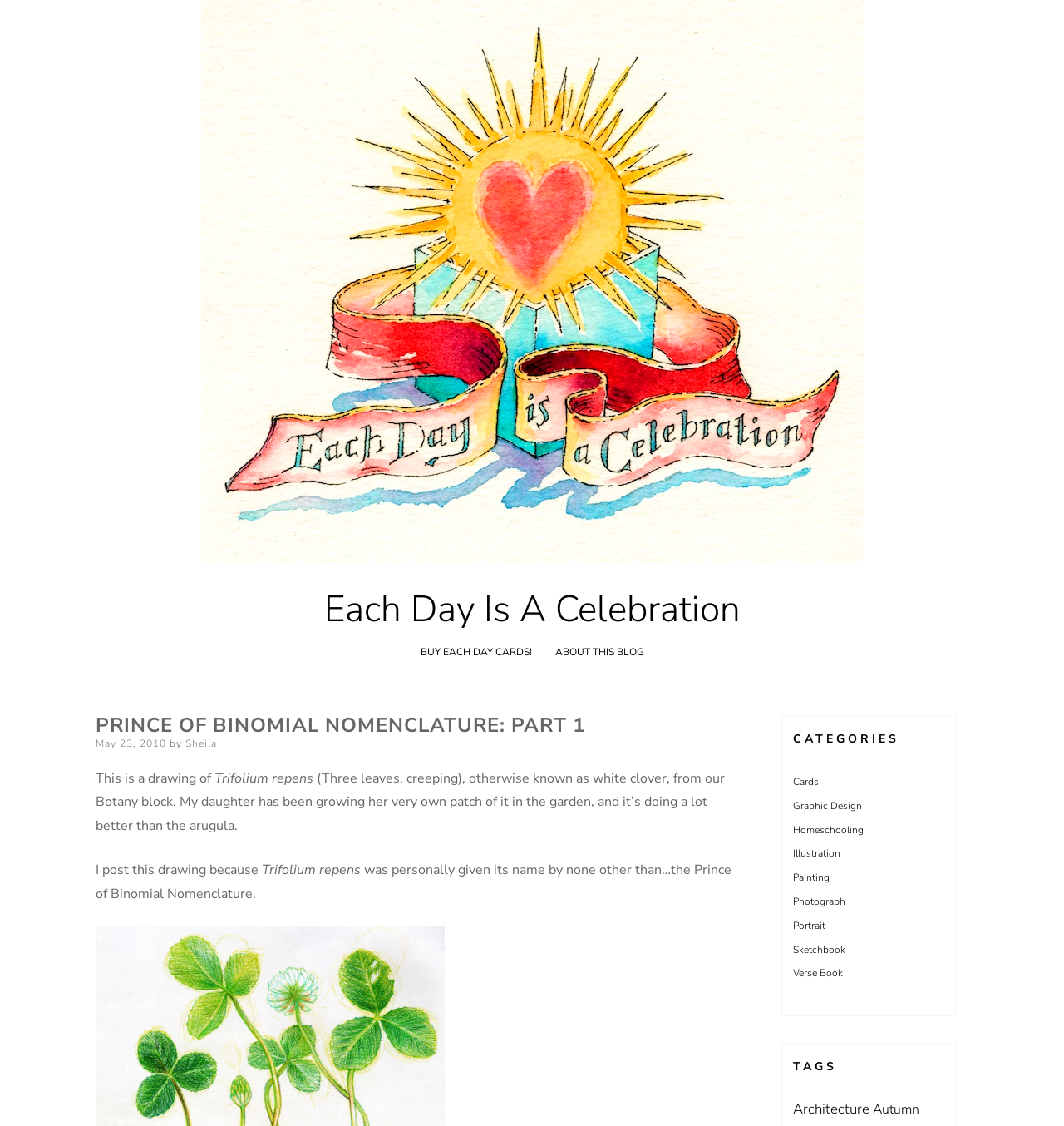Bounding box coordinates should be in the format (top-left x, top-left y, bottom-right x, bottom-right y) and all values should be floating point numbers between 0 and 1. Determine the bounding box coordinate for the UI element described as: Each Day Is A Celebration

[0.304, 0.519, 0.696, 0.563]